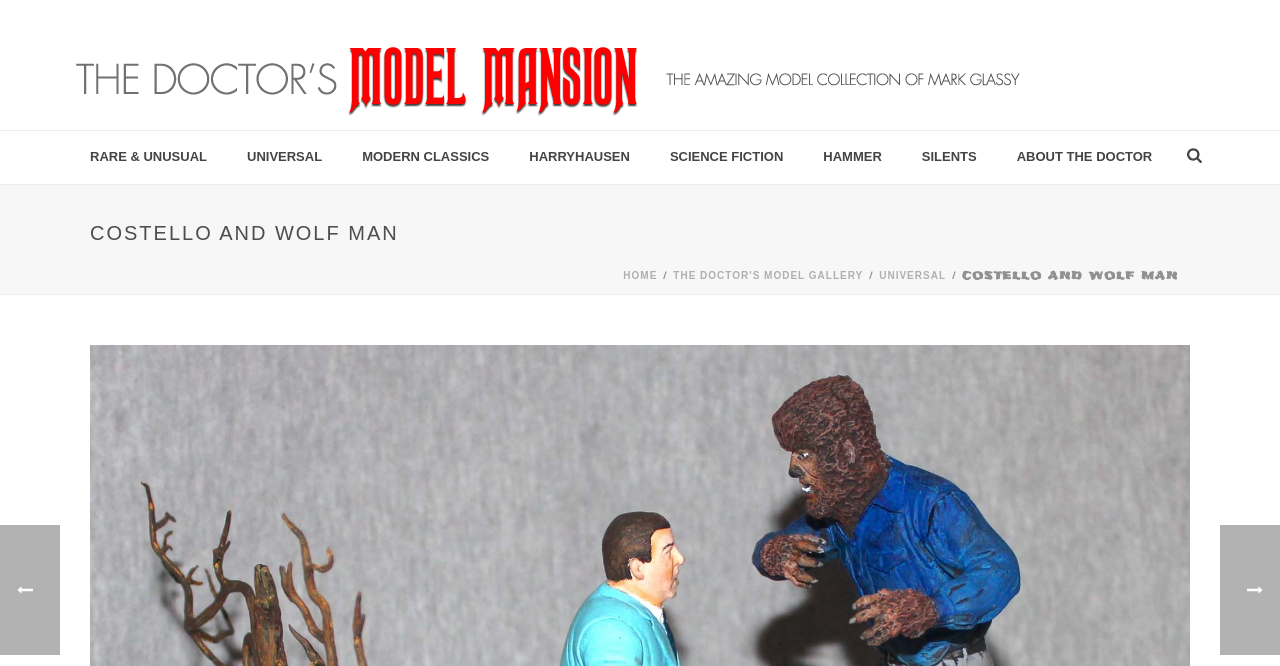Extract the bounding box coordinates for the described element: "https://www.apothecaflowers.com". The coordinates should be represented as four float numbers between 0 and 1: [left, top, right, bottom].

None